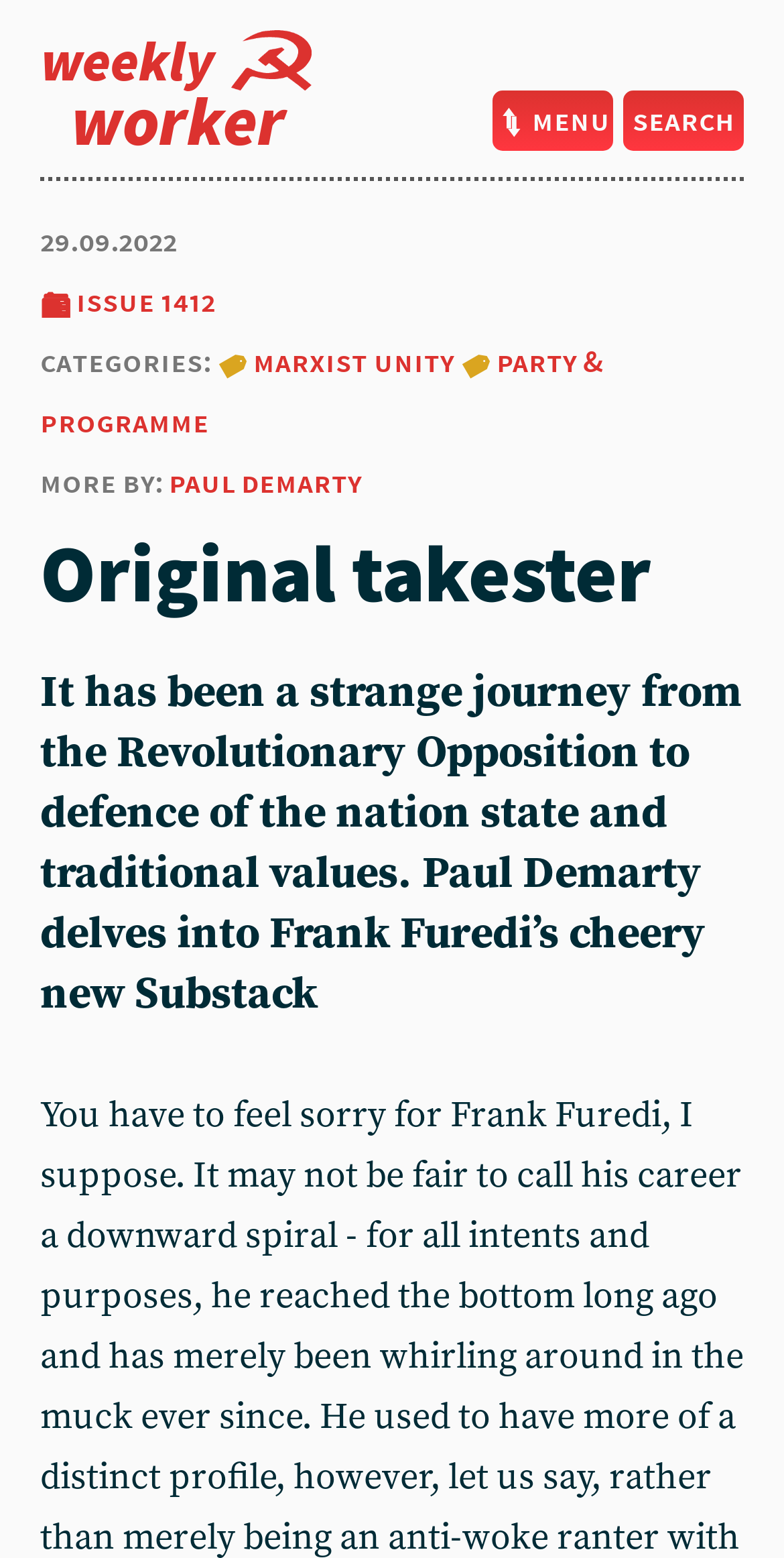Using the given description, provide the bounding box coordinates formatted as (top-left x, top-left y, bottom-right x, bottom-right y), with all values being floating point numbers between 0 and 1. Description: Search

[0.795, 0.058, 0.949, 0.097]